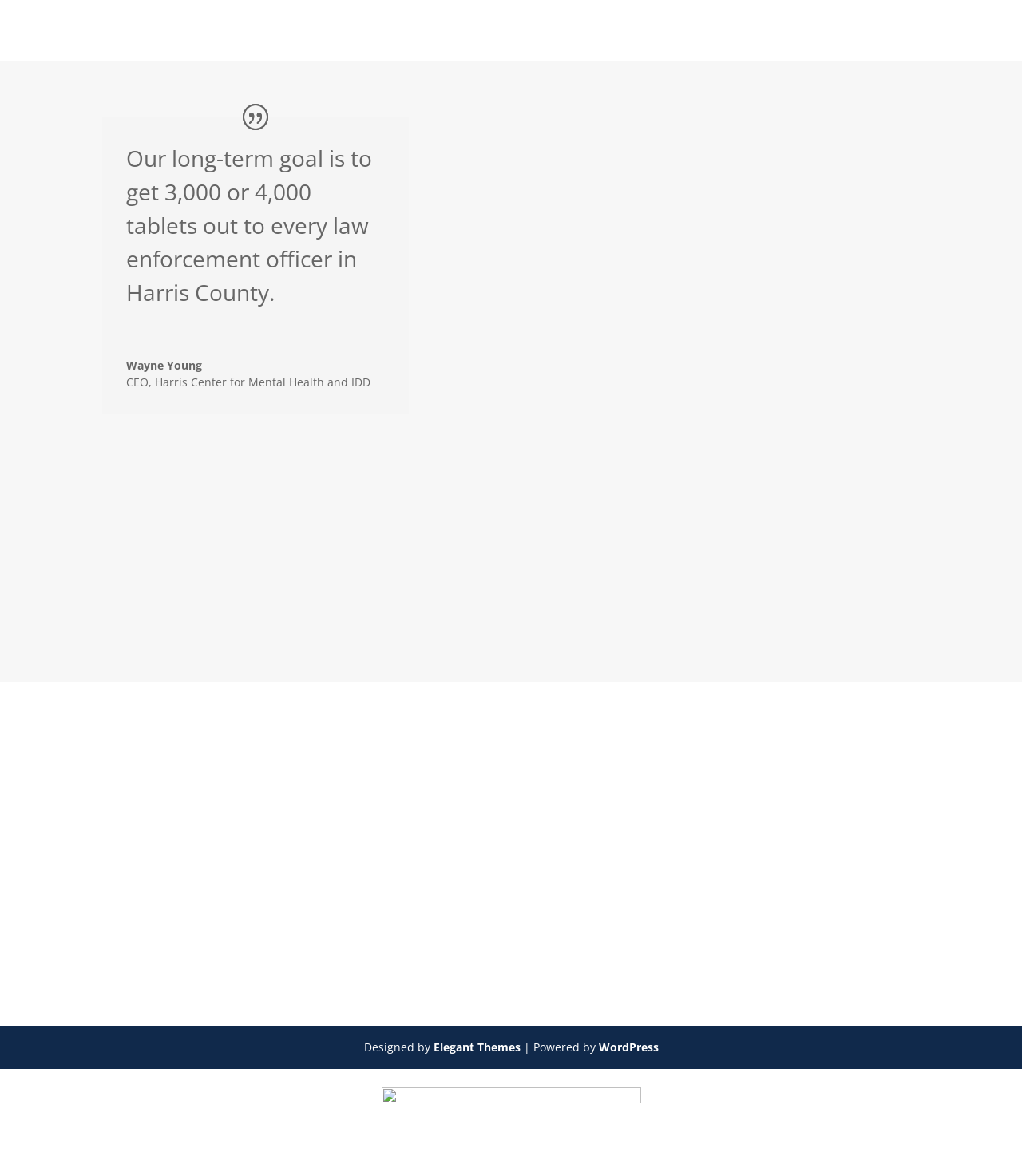What is the name of the platform that powers the website?
Look at the image and provide a detailed response to the question.

The answer can be found by looking at the footer section of the webpage, where it is mentioned that the website is 'Powered by WordPress'.